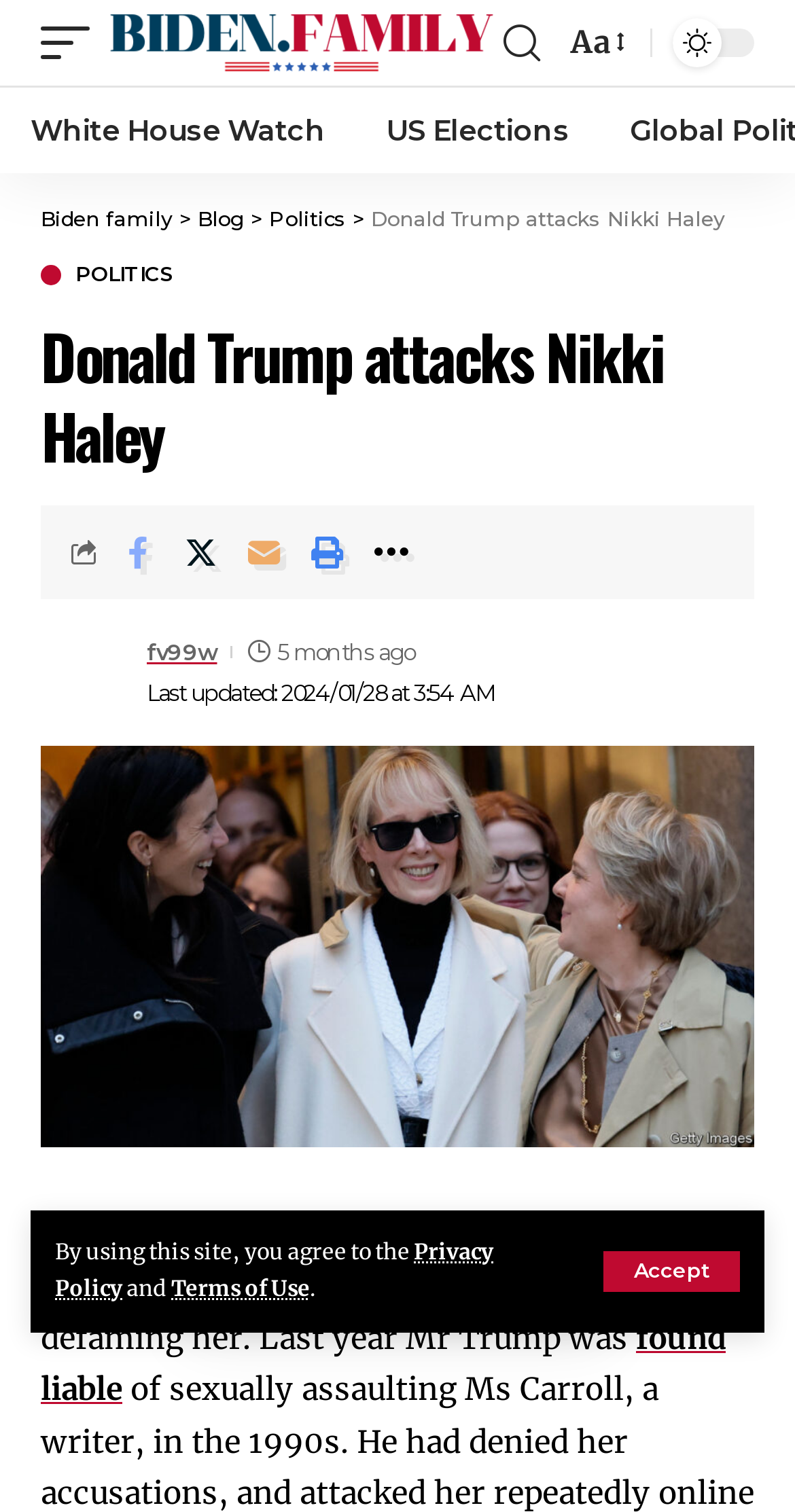Please predict the bounding box coordinates of the element's region where a click is necessary to complete the following instruction: "Read the article about Donald Trump". The coordinates should be represented by four float numbers between 0 and 1, i.e., [left, top, right, bottom].

[0.051, 0.209, 0.949, 0.314]